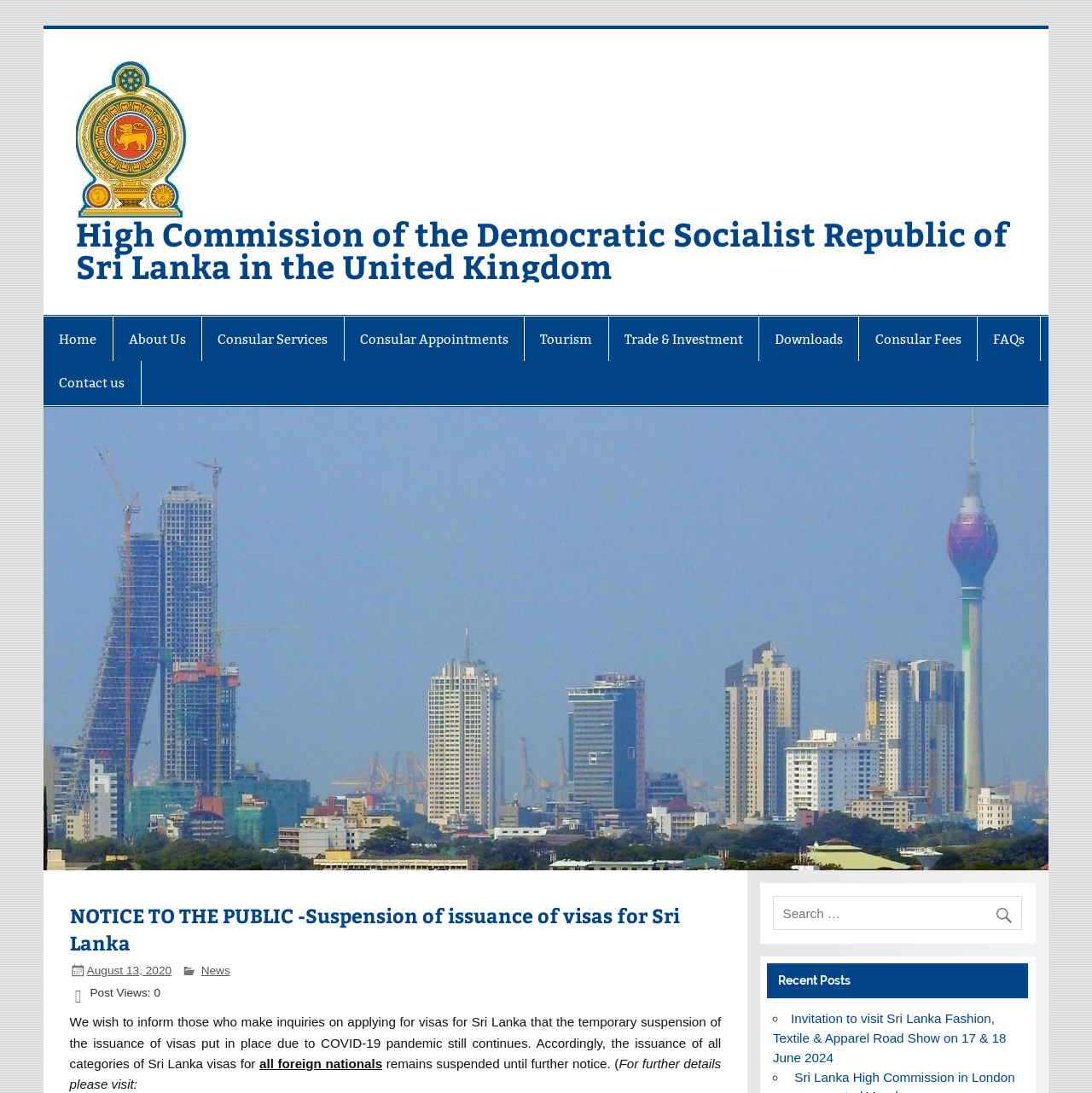Please analyze the image and provide a thorough answer to the question:
What is the current status of visa issuance for Sri Lanka?

Based on the webpage content, it is mentioned that the temporary suspension of the issuance of visas put in place due to COVID-19 pandemic still continues, and accordingly, the issuance of all categories of Sri Lanka visas for all foreign nationals remains suspended until further notice.